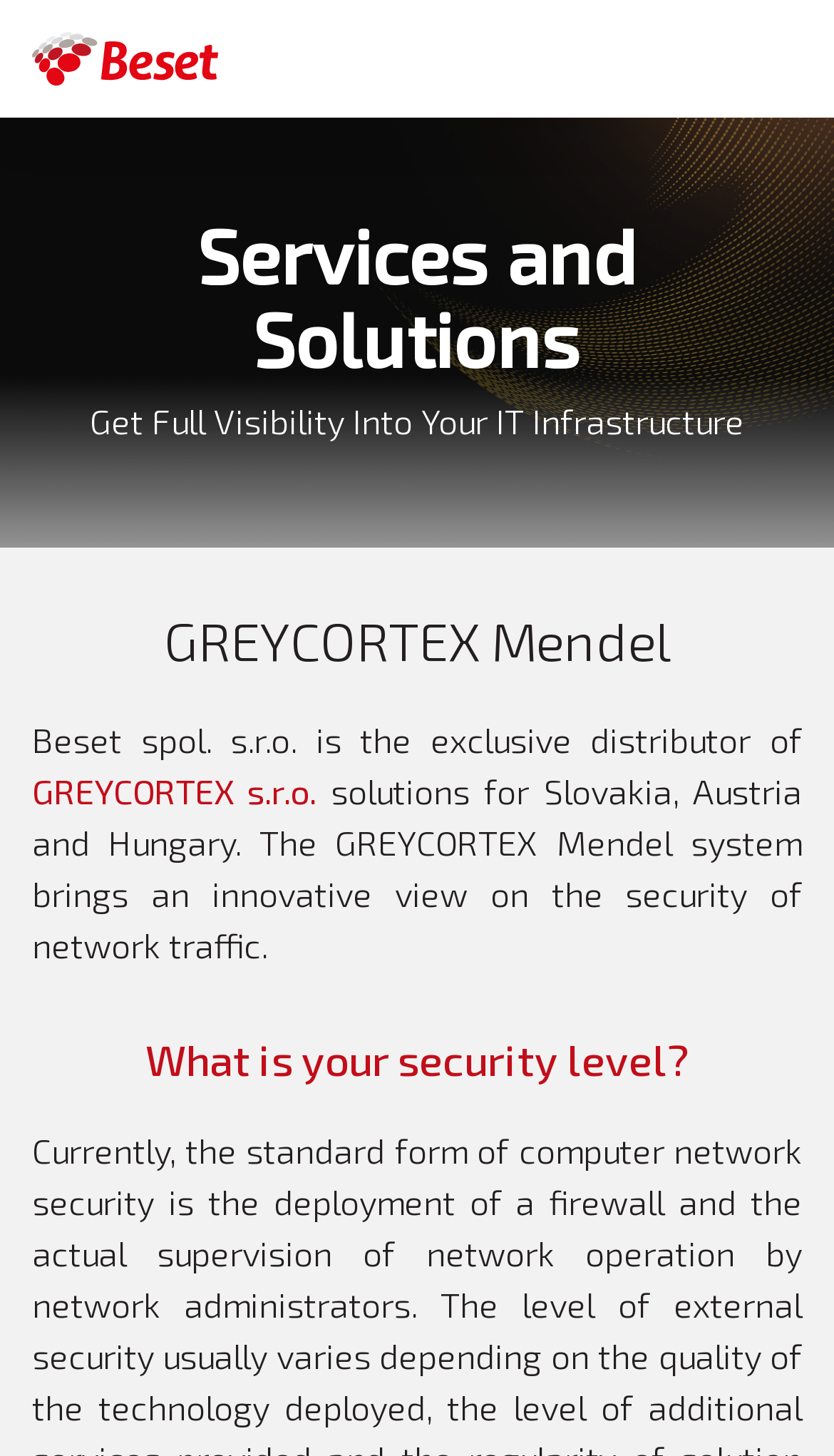Please give a succinct answer using a single word or phrase:
How many countries are mentioned as having GREYCORTEX solutions?

Three